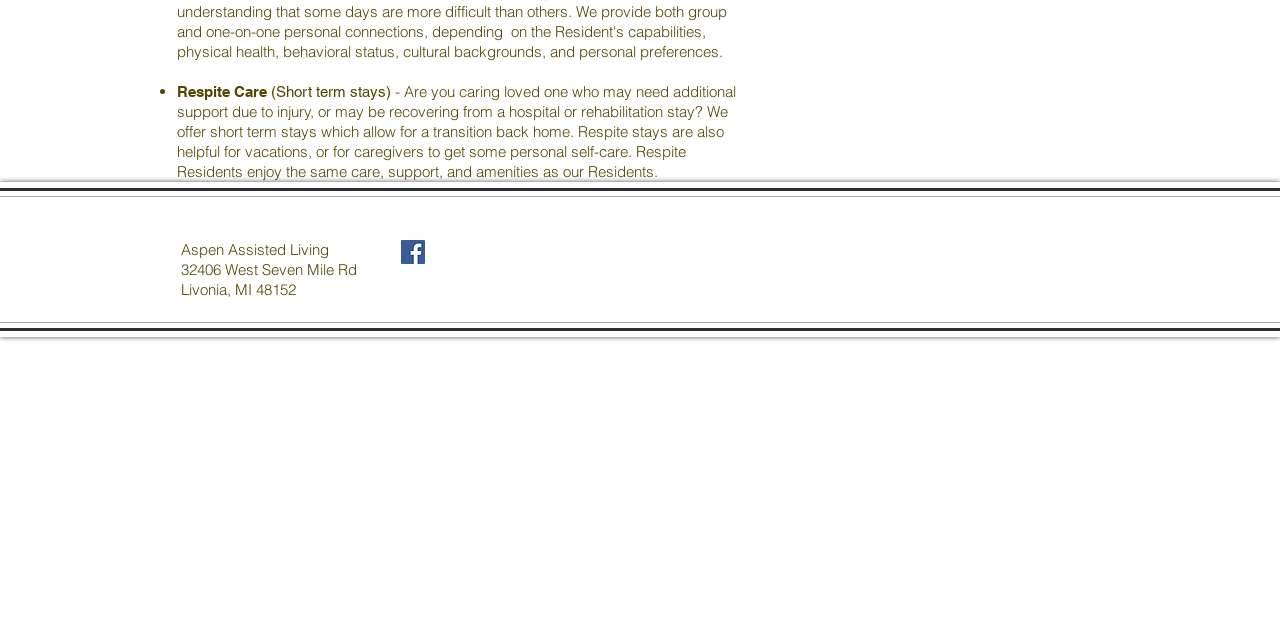Bounding box coordinates are specified in the format (top-left x, top-left y, bottom-right x, bottom-right y). All values are floating point numbers bounded between 0 and 1. Please provide the bounding box coordinate of the region this sentence describes: aria-label="Facebook Social Icon"

[0.313, 0.375, 0.332, 0.412]